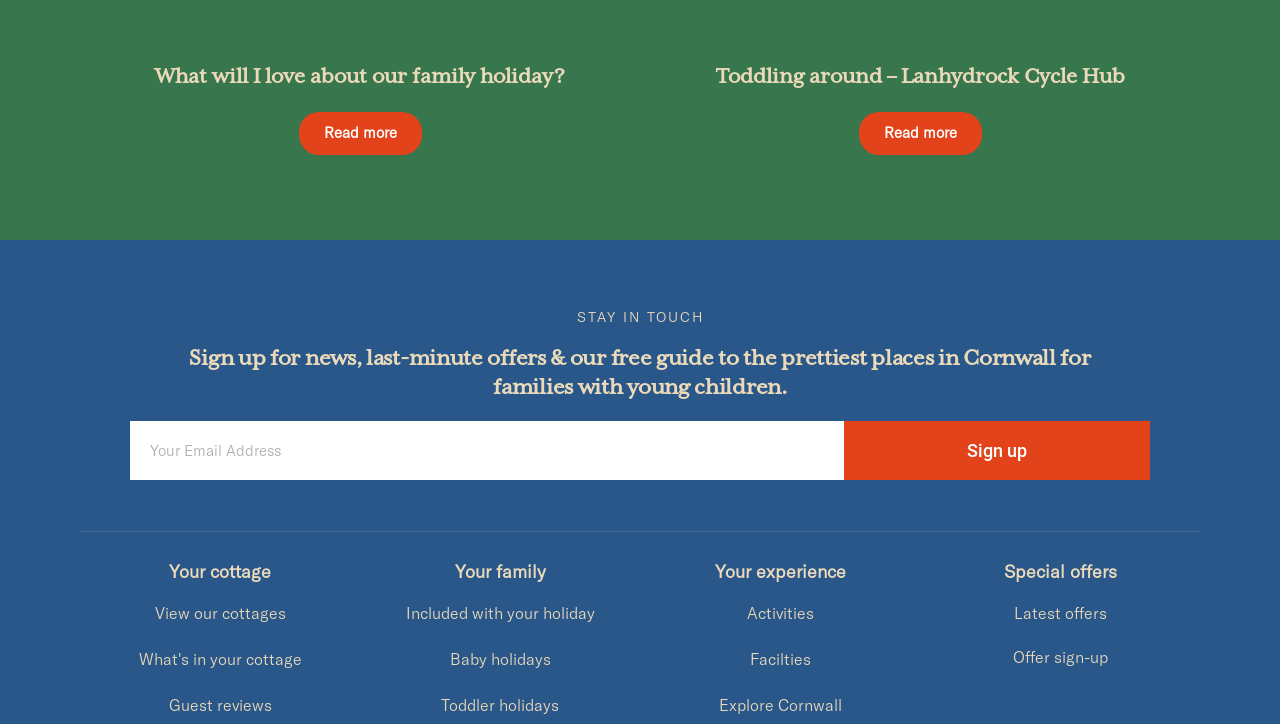What activities are mentioned on the webpage?
Refer to the screenshot and respond with a concise word or phrase.

Activities and facilities